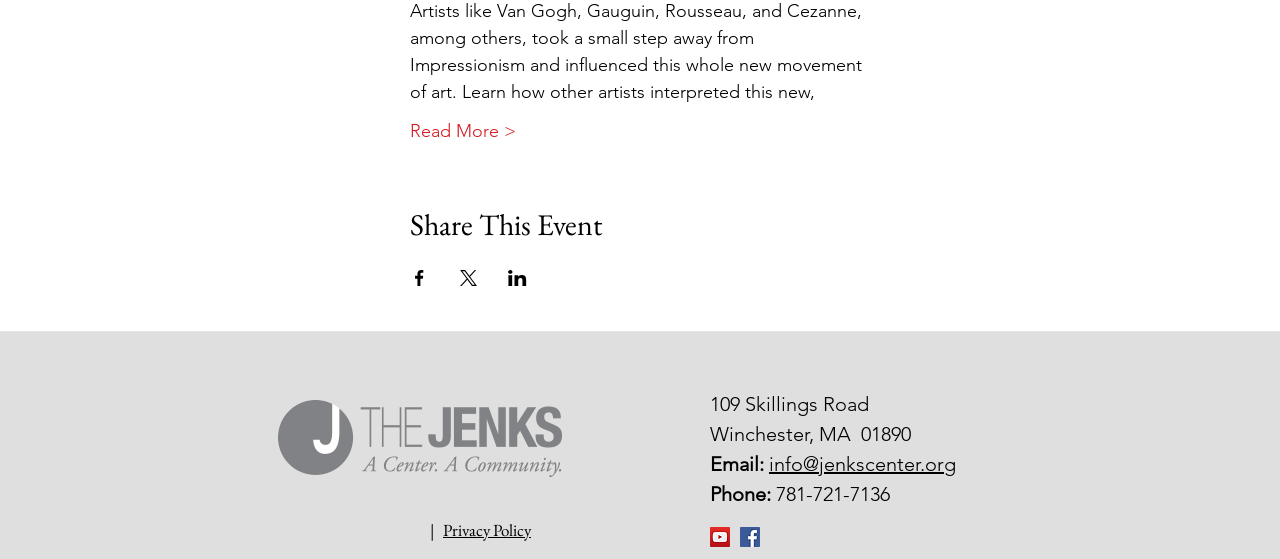Using the details in the image, give a detailed response to the question below:
What is the name of the organization?

I inferred this answer by looking at the image with the description 'jenks_gray2.png' and the surrounding text, which suggests that the webpage is related to the Jenks Center.